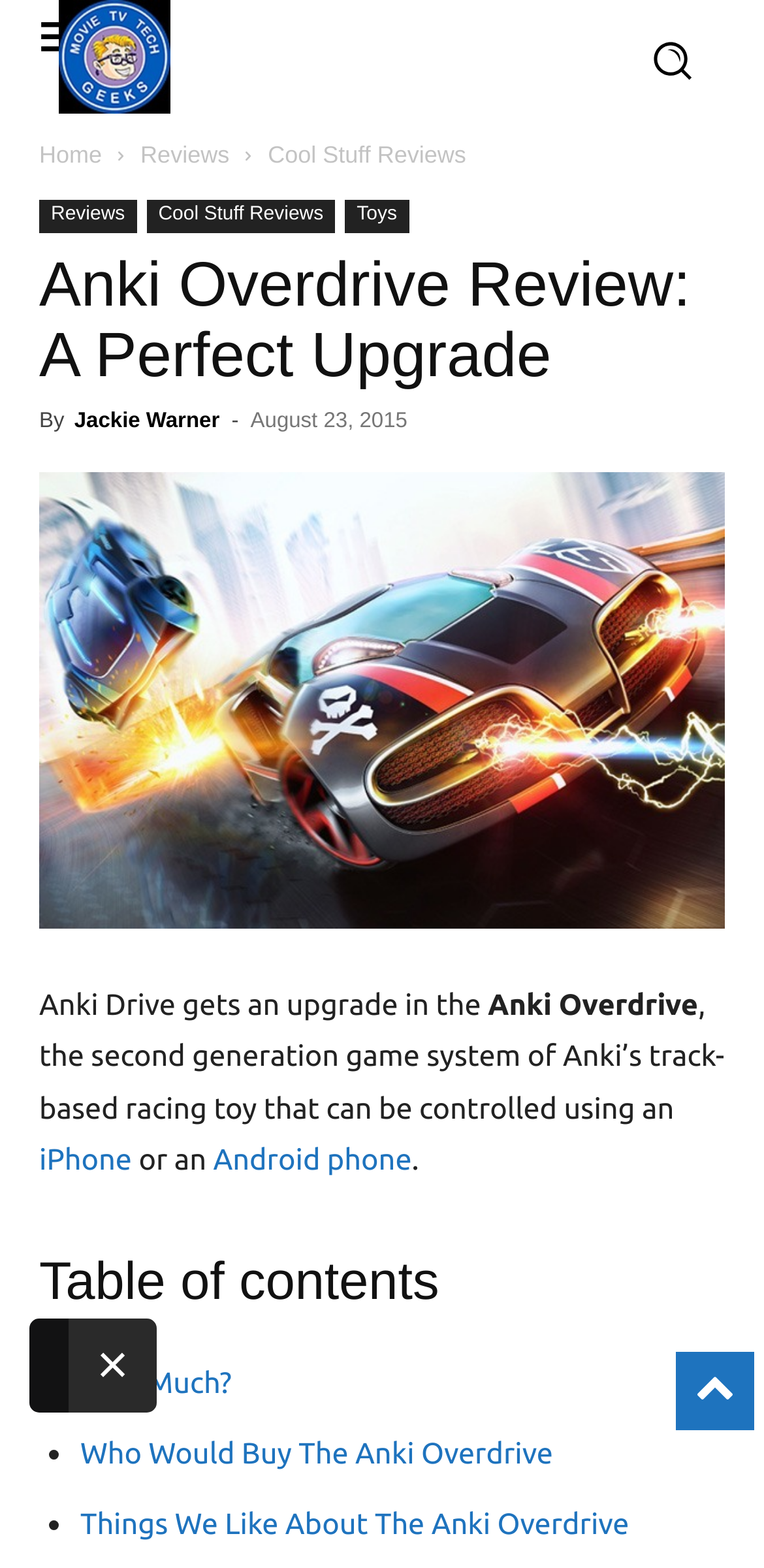Identify the bounding box coordinates of the region that should be clicked to execute the following instruction: "Click the 'iPhone' link".

[0.051, 0.728, 0.173, 0.749]